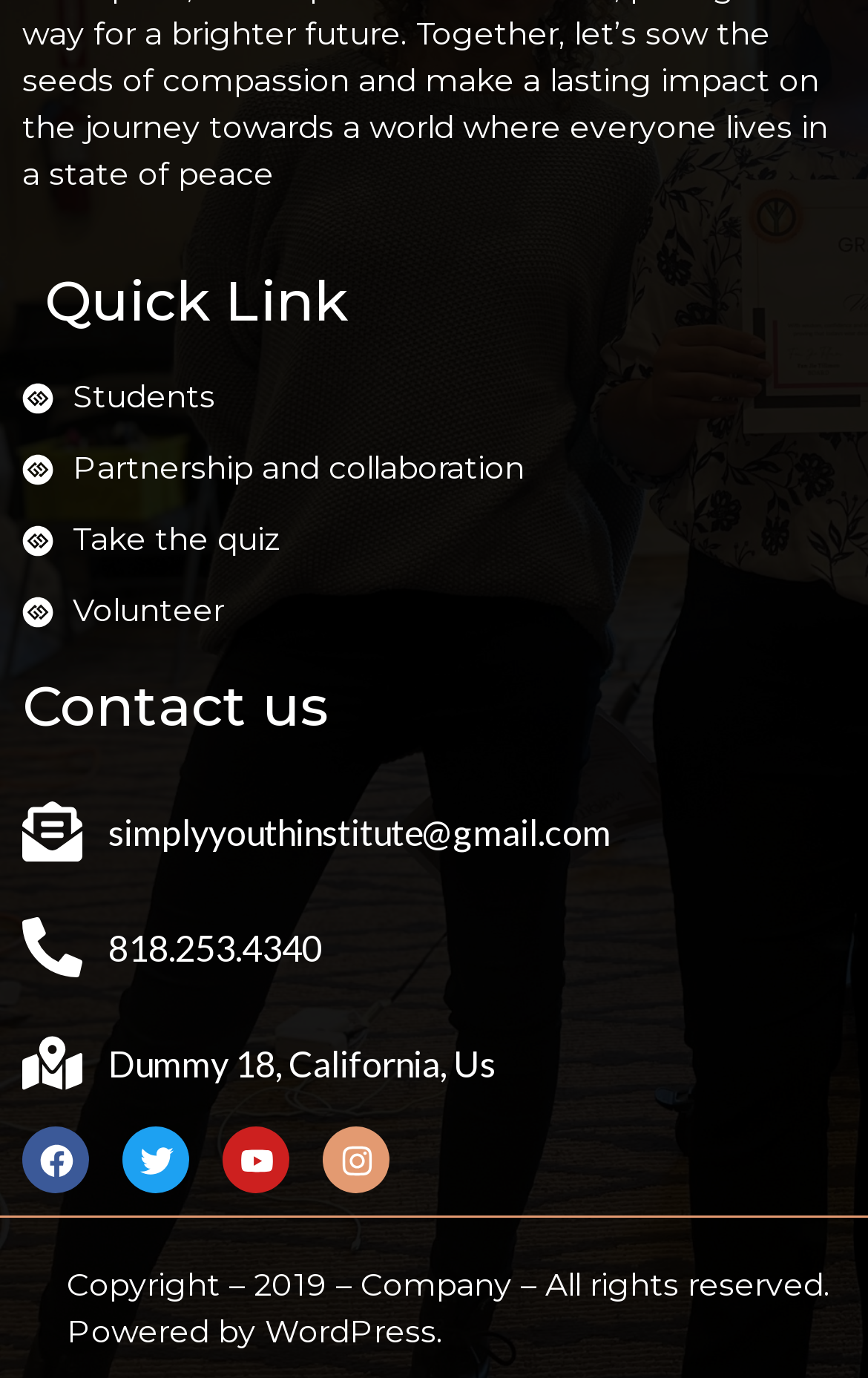Please give the bounding box coordinates of the area that should be clicked to fulfill the following instruction: "Take the quiz". The coordinates should be in the format of four float numbers from 0 to 1, i.e., [left, top, right, bottom].

[0.026, 0.375, 0.974, 0.409]